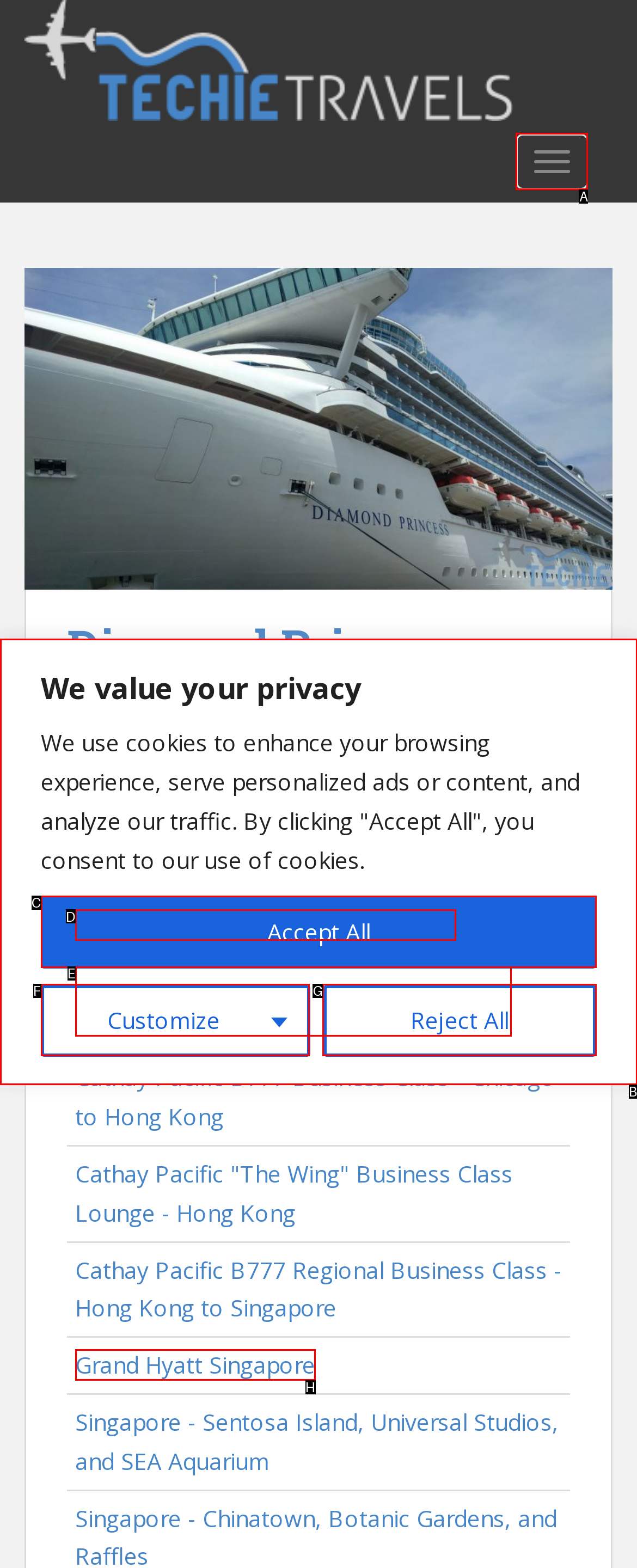Select the appropriate letter to fulfill the given instruction: Toggle the navigation
Provide the letter of the correct option directly.

A